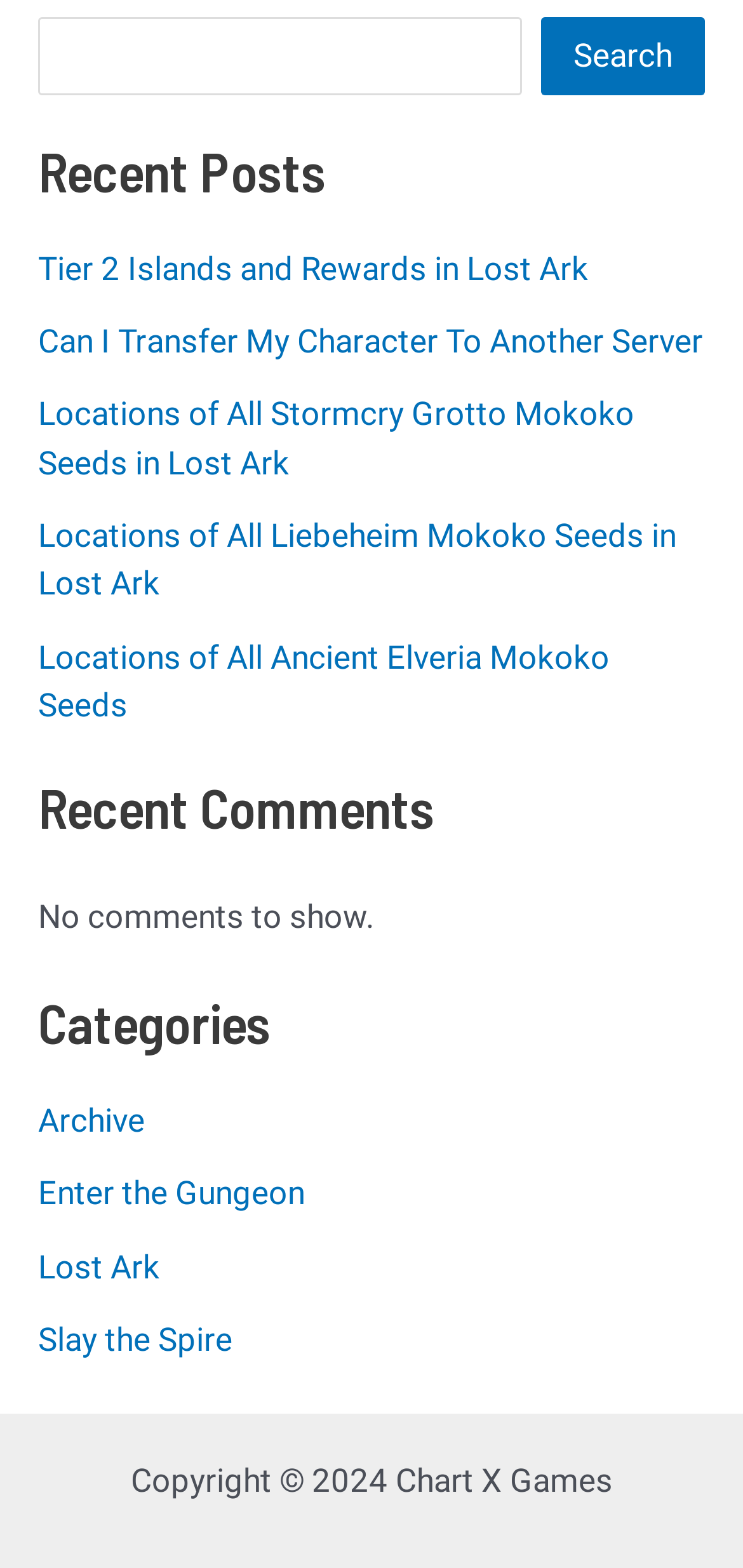Please answer the following question using a single word or phrase: 
How many categories are listed on the webpage?

4